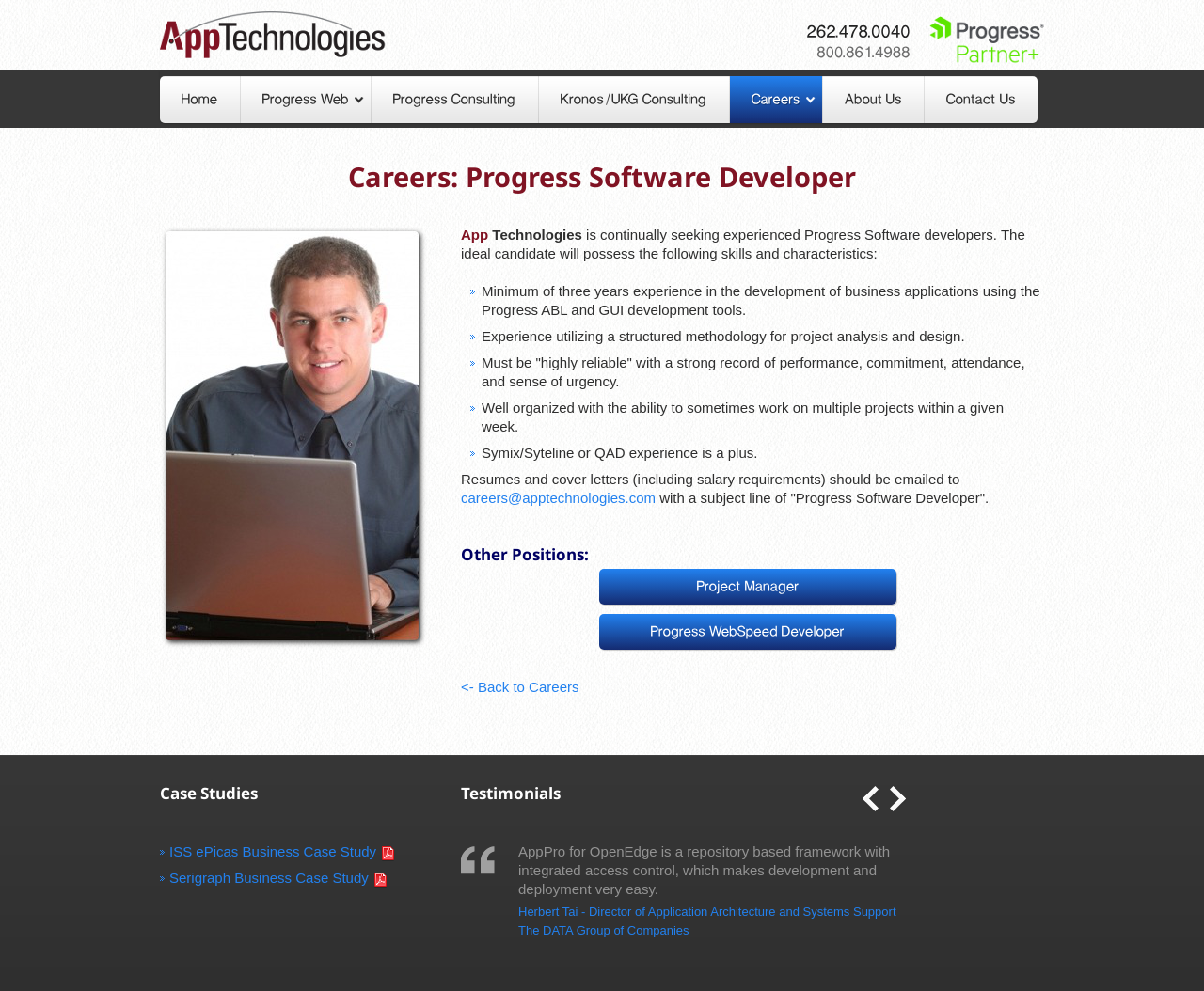Determine the bounding box coordinates of the region I should click to achieve the following instruction: "View ISS ePicas Business Case Study". Ensure the bounding box coordinates are four float numbers between 0 and 1, i.e., [left, top, right, bottom].

[0.141, 0.851, 0.313, 0.868]